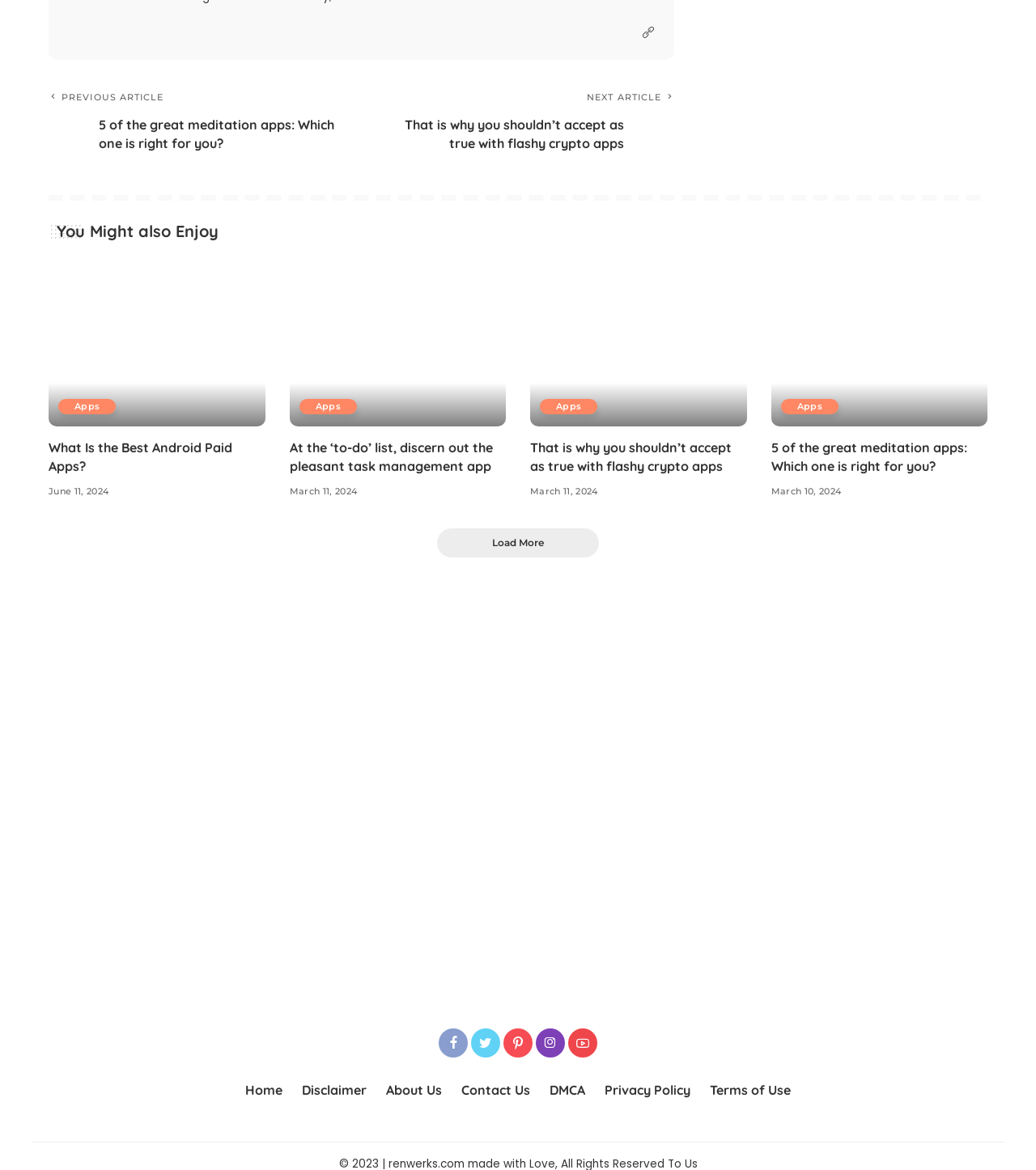Highlight the bounding box coordinates of the element you need to click to perform the following instruction: "Load more articles."

[0.422, 0.452, 0.578, 0.477]